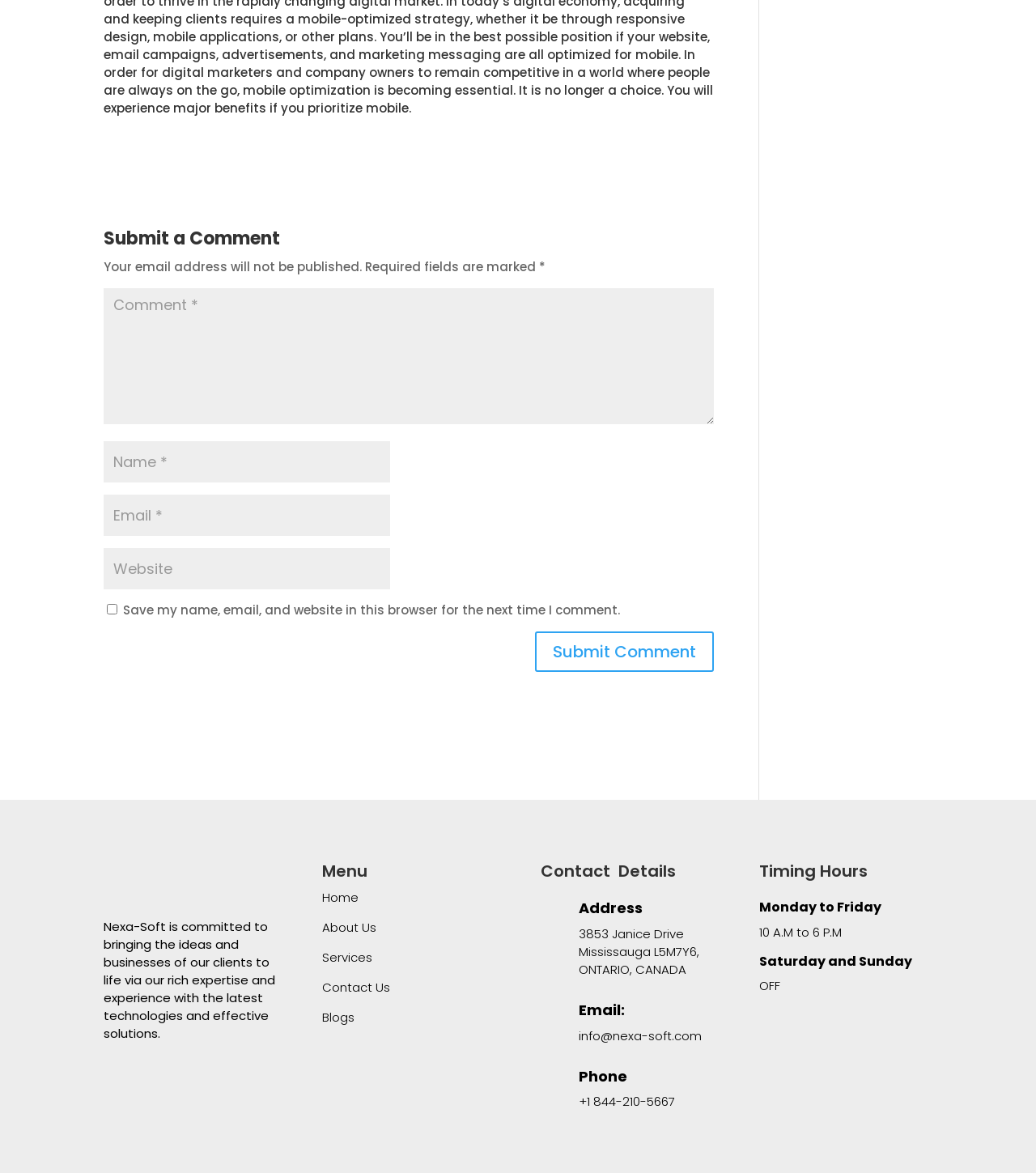Please identify the bounding box coordinates of the element I should click to complete this instruction: 'Click on the 'Home' link'. The coordinates should be given as four float numbers between 0 and 1, like this: [left, top, right, bottom].

[0.311, 0.758, 0.346, 0.773]